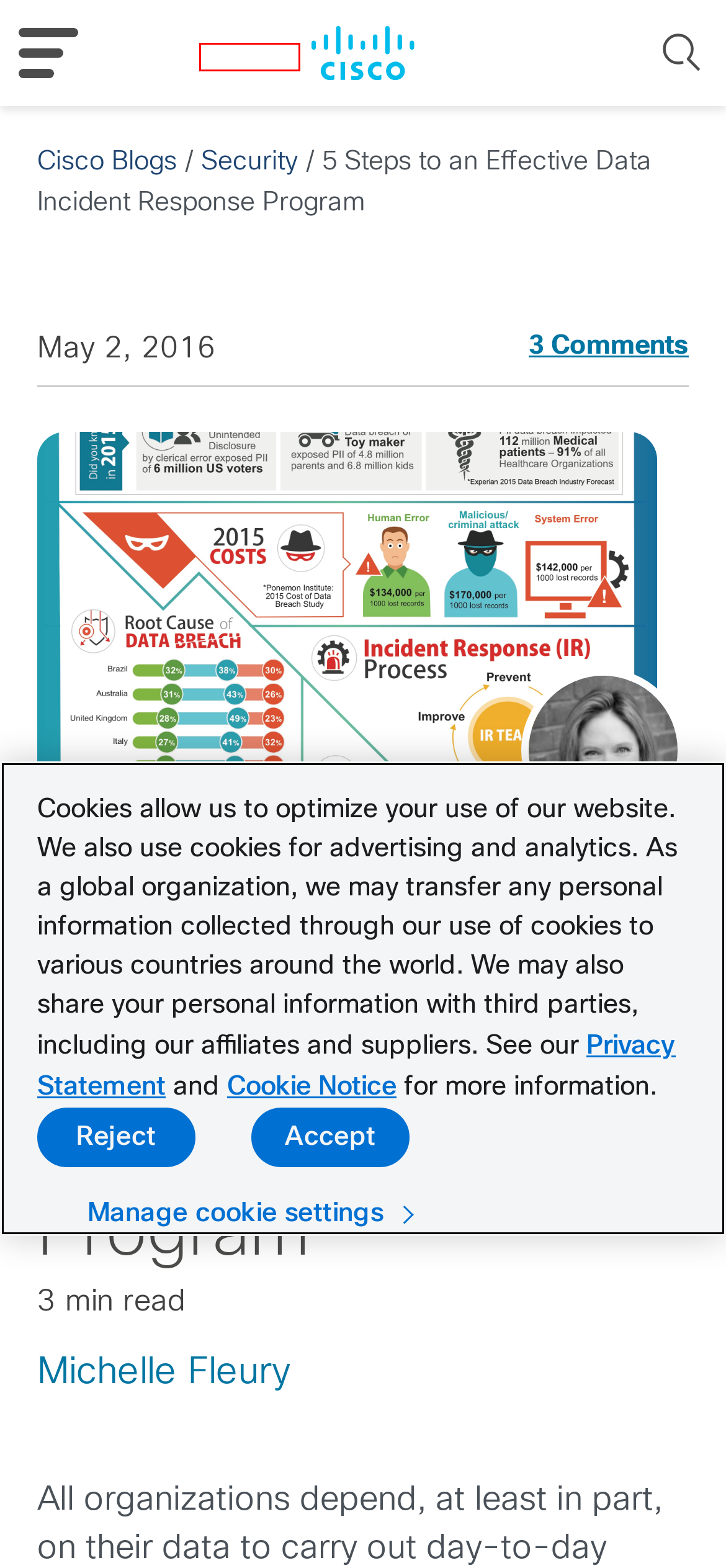You are presented with a screenshot of a webpage with a red bounding box. Select the webpage description that most closely matches the new webpage after clicking the element inside the red bounding box. The options are:
A. data breach - Cisco Blogs
B. S&TO - Cisco Blogs
C. Cisco Blogs
D. Michelle Fleury
E. Security @ Cisco Blogs
F. Cisco Online Privacy Statement - Cisco
G. The Trust Center - Cisco
H. Data Protection Program - Cisco Blogs

E